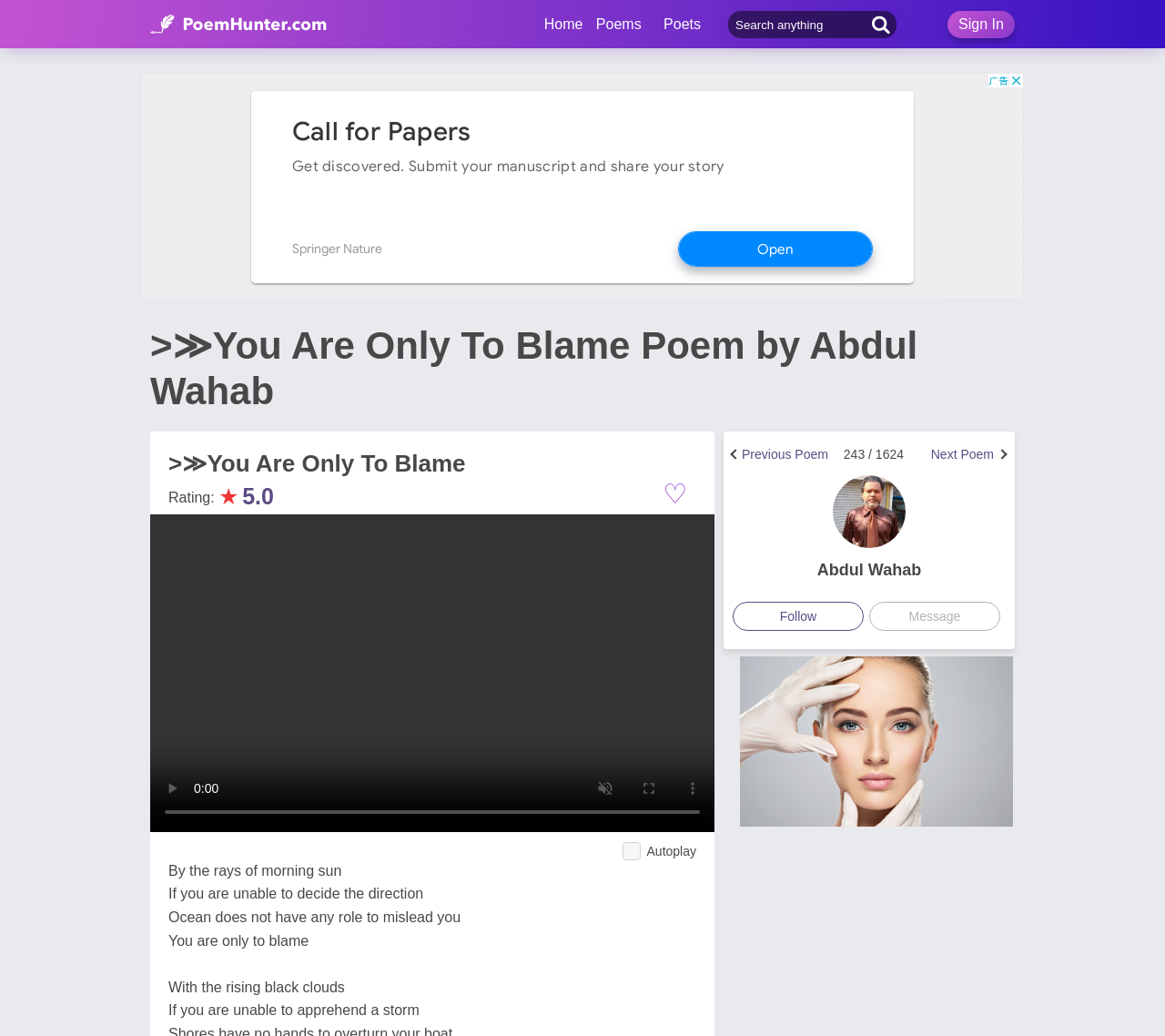Craft a detailed narrative of the webpage's structure and content.

This webpage is dedicated to the poem "You Are Only To Blame" by Abdul Wahab. At the top left, there is a logo and a link to "PoemHunter.com: Poems - Poets - Poetry". On the top right, there are links to "Sign In" and a search box. Below the search box, there are links to "Home", "Poems", and "Poets".

The main content of the webpage is the poem itself, which is divided into several stanzas. The poem's title, "You Are Only To Blame", is displayed prominently, followed by a rating system with five stars and a rating of 5.0. The poem's text is displayed in a vertical column, with each stanza separated by a blank line.

To the right of the poem, there are several buttons and controls, including a pause button, an unmute button, a full-screen button, and a button to show more media controls. There is also a video time scrubber slider below these buttons.

At the bottom of the webpage, there are links to navigate to the next or previous poem, as well as a counter displaying the current poem's position (243/1624). There is also a section dedicated to the poet, Abdul Wahab, with a link to his profile, a heading with his name, and links to follow or message him.

Throughout the webpage, there are two advertisements, one at the top and one at the bottom, both displayed in iframes.